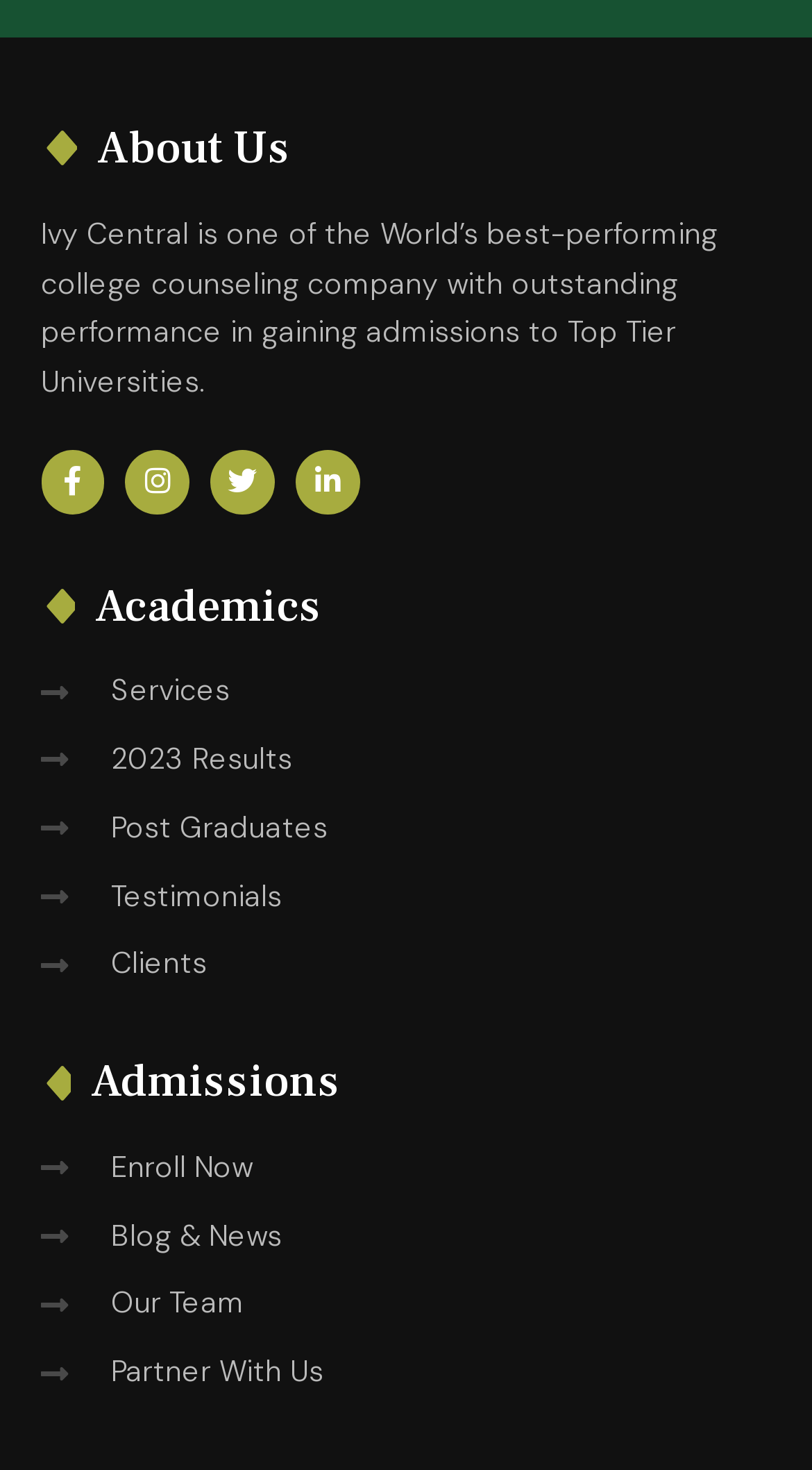Find the bounding box of the UI element described as: "Our Team". The bounding box coordinates should be given as four float values between 0 and 1, i.e., [left, top, right, bottom].

[0.05, 0.871, 0.95, 0.904]